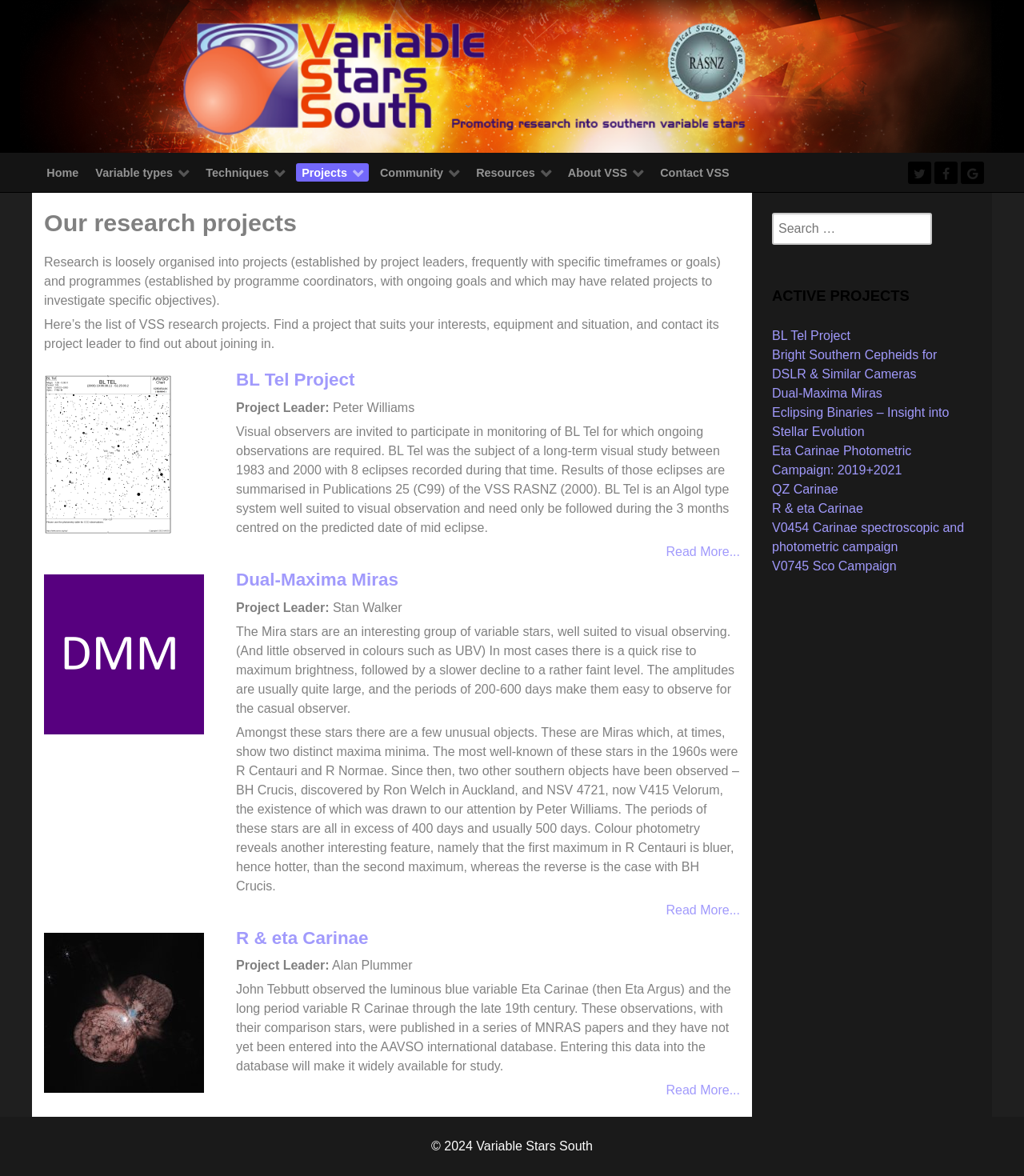What is the goal of the Eta Carinae Photometric Campaign: 2019+2021 project?
Please provide a detailed and thorough answer to the question.

The project description mentions that John Tebbutt observed Eta Carinae and R Carinae through the late 19th century, and that these observations were published in a series of MNRAS papers. The goal of the project is to enter this data into the AAVSO international database, making it widely available for study.